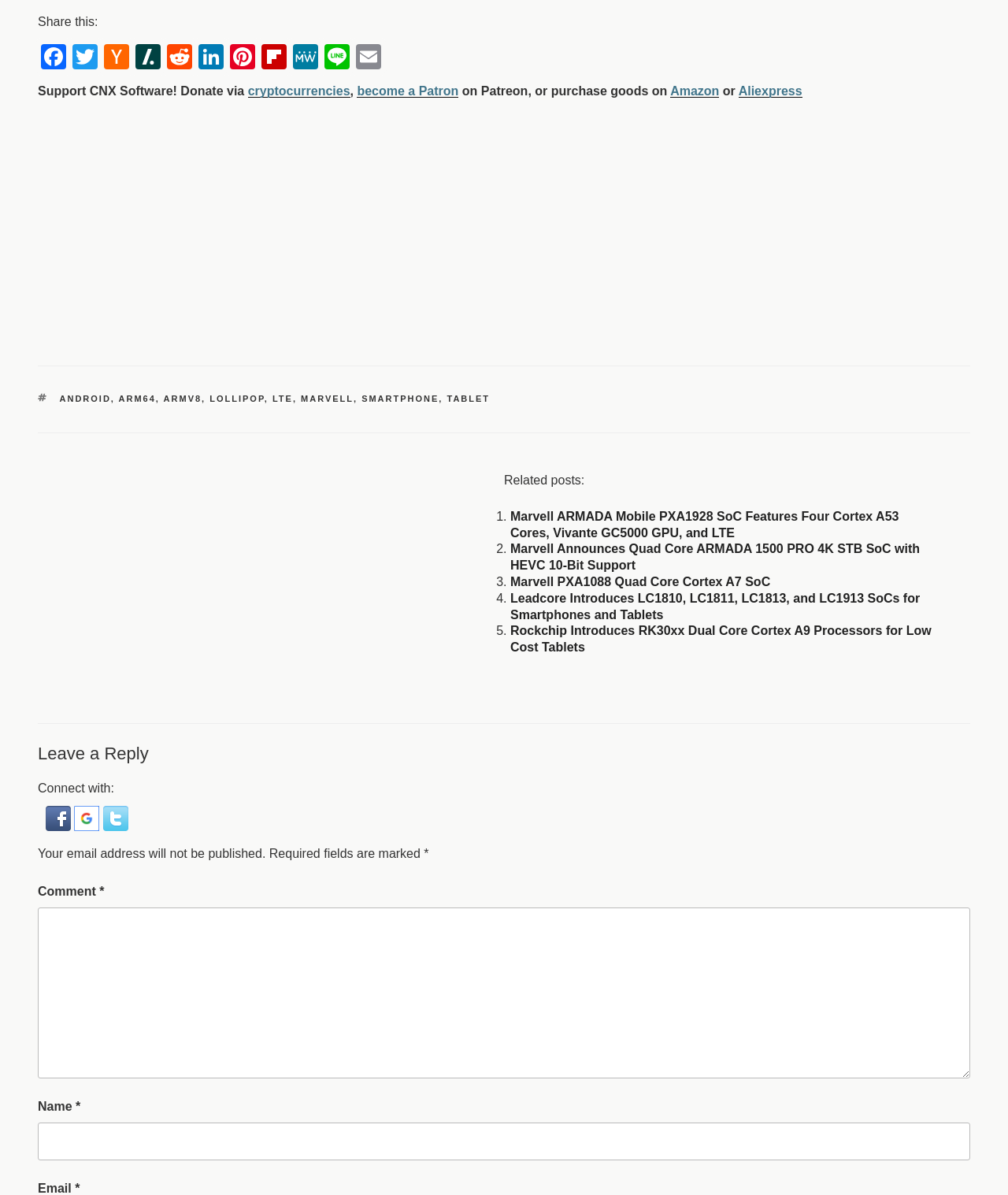Can you show the bounding box coordinates of the region to click on to complete the task described in the instruction: "Search for ROCK 5 ITX RK3588 mini-ITX motherboard"?

[0.038, 0.1, 0.962, 0.285]